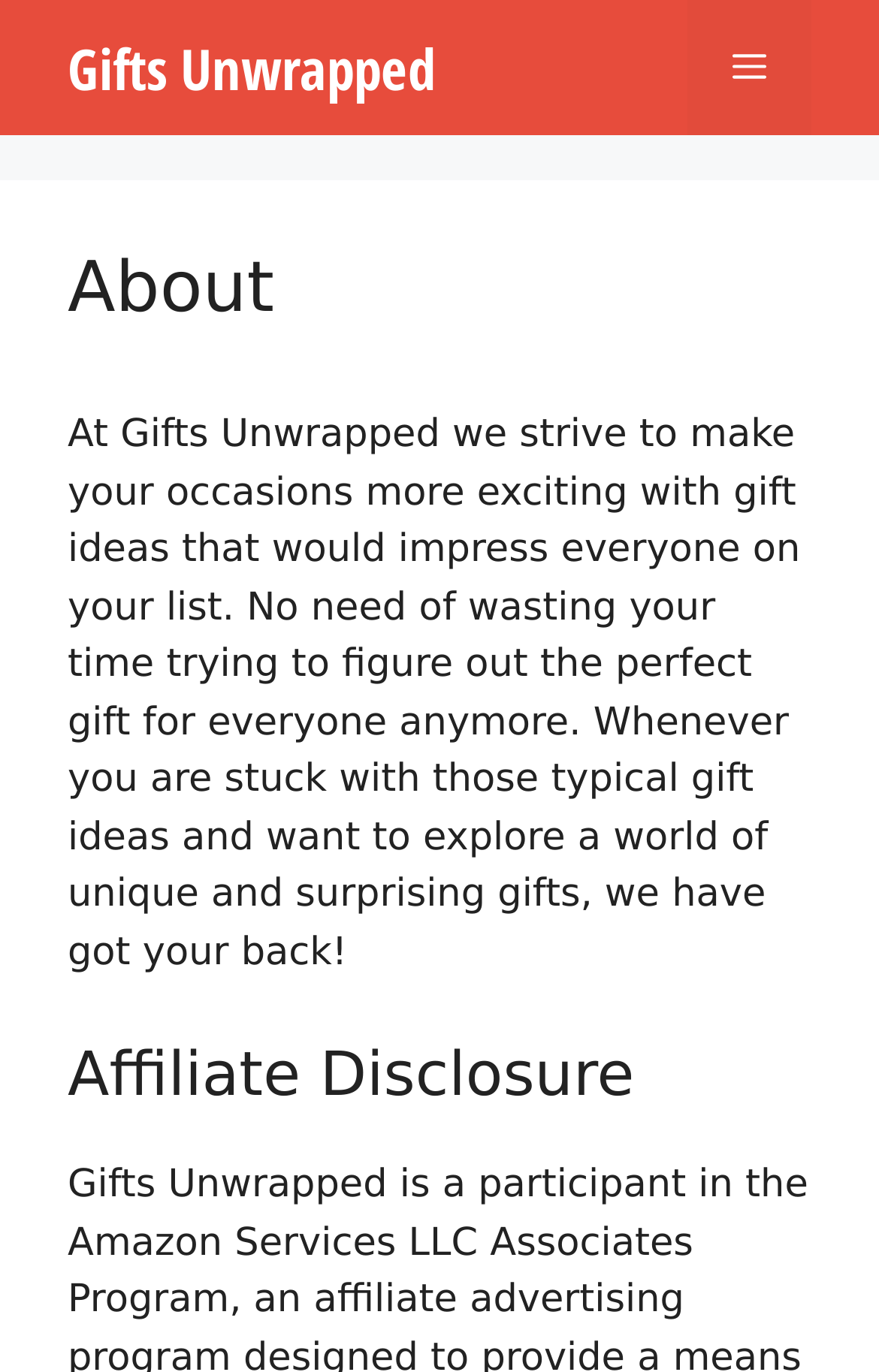Using the element description: "Gifts Unwrapped", determine the bounding box coordinates. The coordinates should be in the format [left, top, right, bottom], with values between 0 and 1.

[0.077, 0.021, 0.495, 0.077]